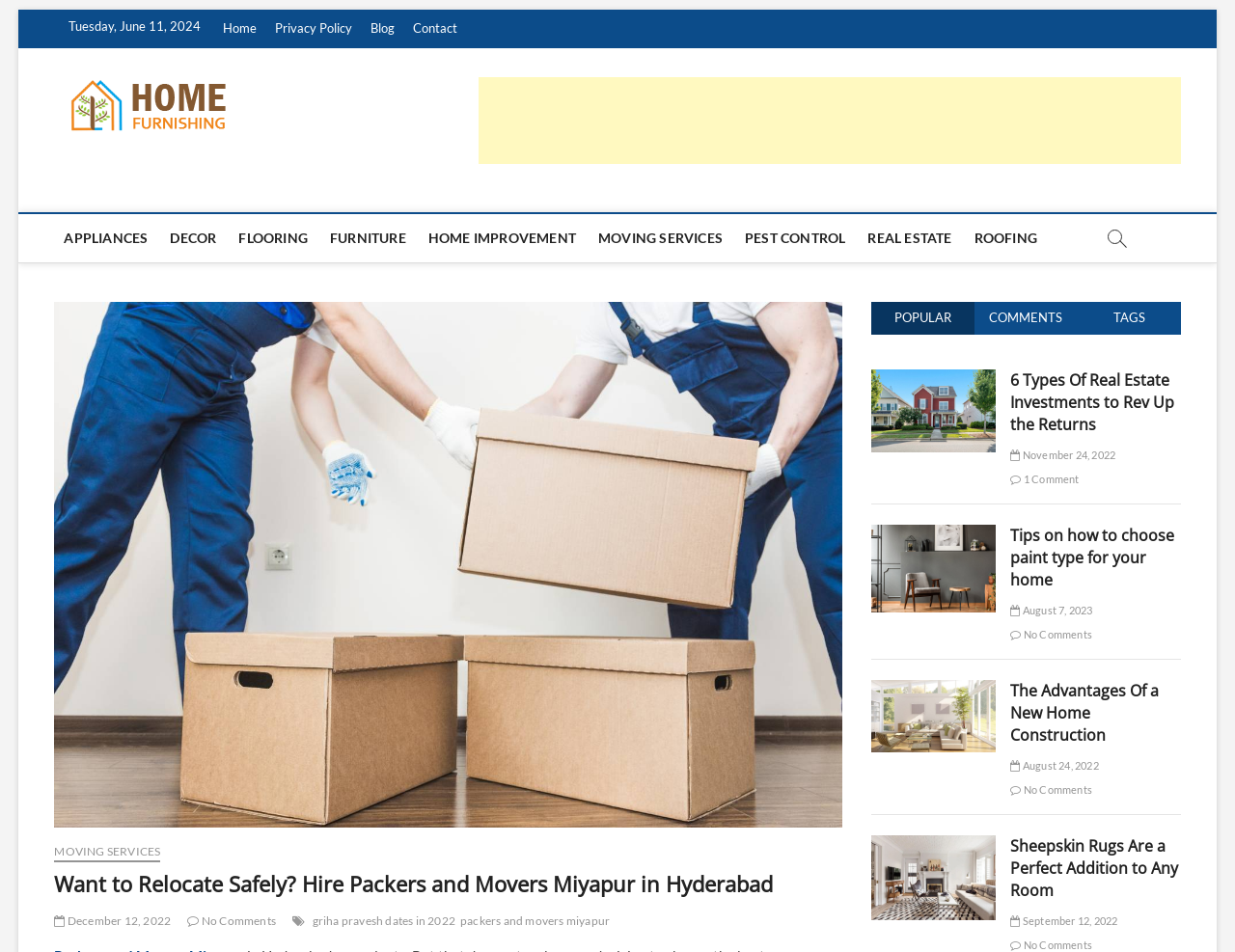Find and provide the bounding box coordinates for the UI element described here: "Blog". The coordinates should be given as four float numbers between 0 and 1: [left, top, right, bottom].

[0.294, 0.01, 0.326, 0.051]